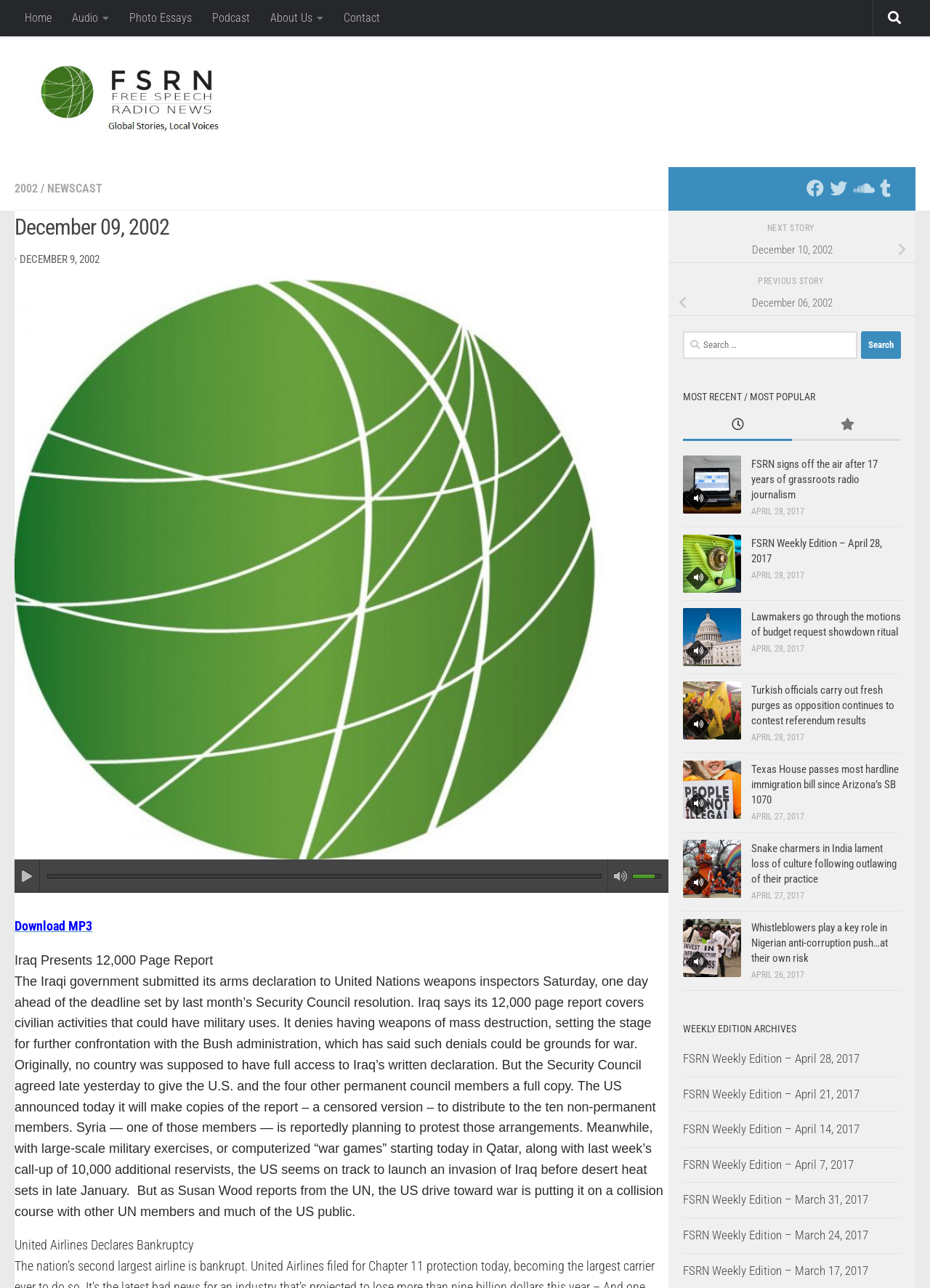What is the date of the news story?
Using the image, provide a concise answer in one word or a short phrase.

December 09, 2002